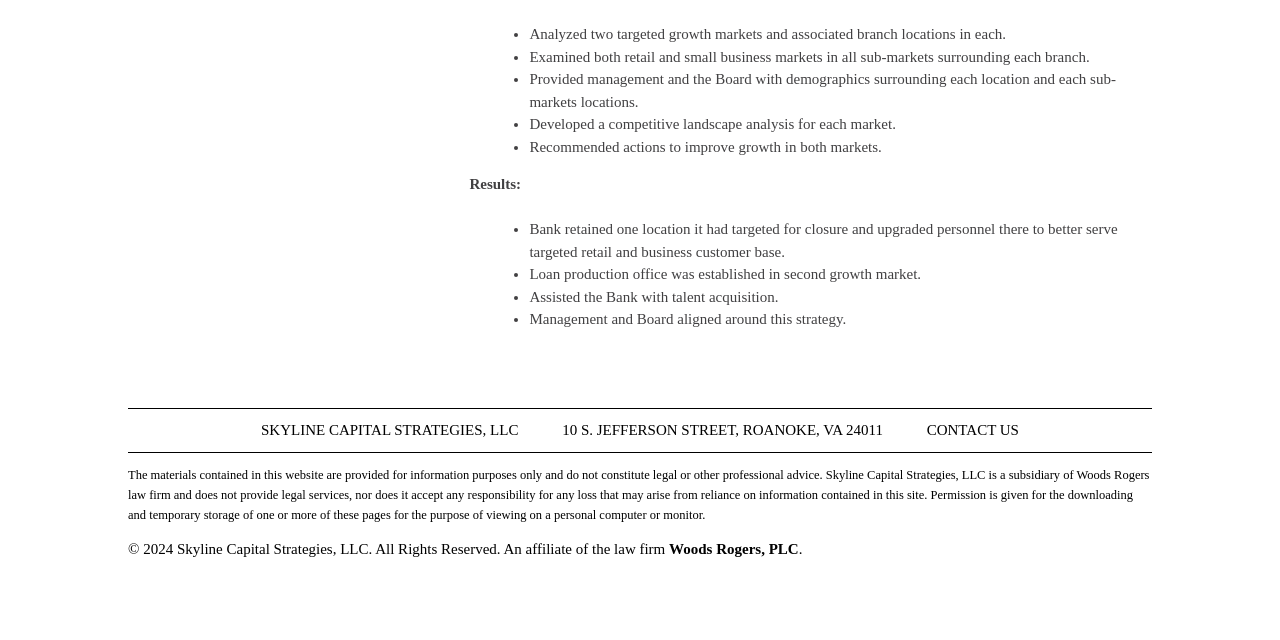Please find the bounding box coordinates in the format (top-left x, top-left y, bottom-right x, bottom-right y) for the given element description. Ensure the coordinates are floating point numbers between 0 and 1. Description: CONTACT US

[0.724, 0.66, 0.796, 0.685]